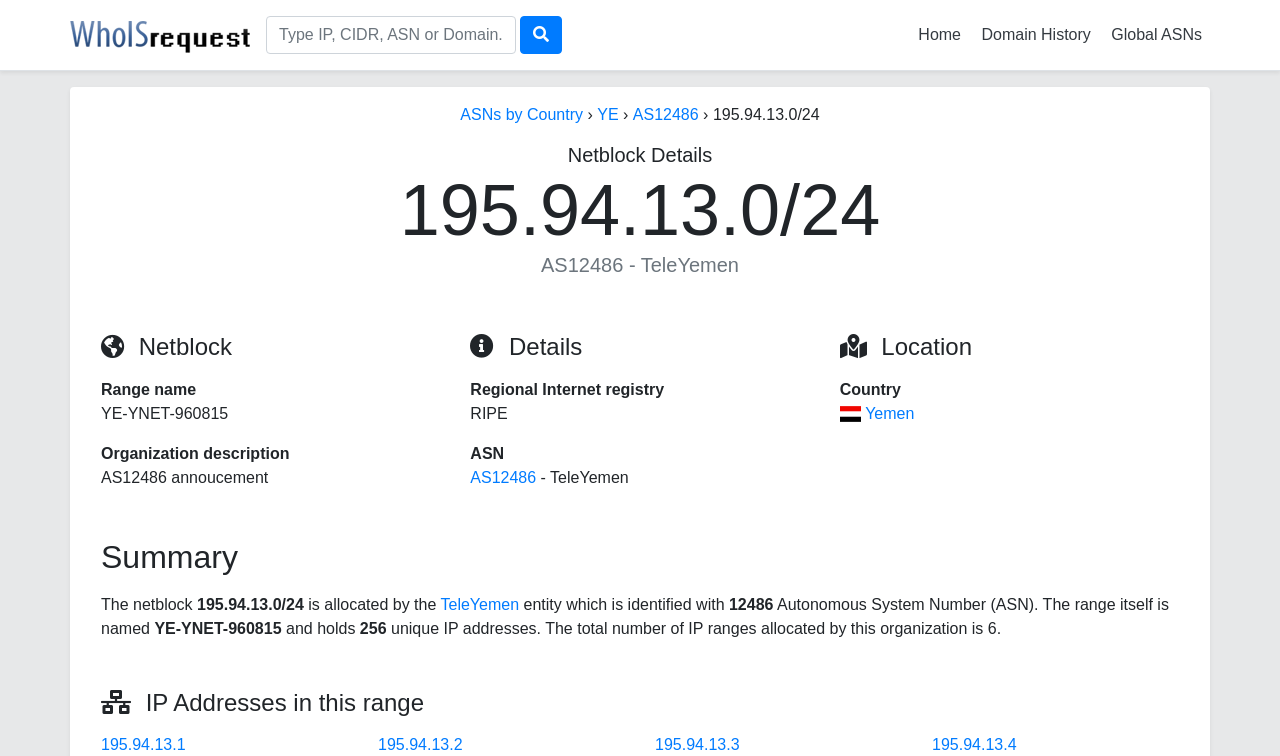Create a detailed summary of all the visual and textual information on the webpage.

This webpage appears to be a detailed page about a specific IP address range, 195.94.13.0/24, and its associated Autonomous System Number (ASN), AS12486, which belongs to TeleYemen. 

At the top of the page, there is a search bar with a placeholder text "Type IP, CIDR, ASN or Domain..." and a search button with a magnifying glass icon. To the right of the search bar, there are several links, including "Home", "Domain History", and "Global ASNs". 

Below the search bar, there is a section with several headings, including "195.94.13.0/24" and "AS12486 - TeleYemen". This section also contains several lines of text, including "Netblock Details", "Range name", "Organization description", and "Details". 

Further down the page, there is a section with information about the Regional Internet Registry, ASN, and Location. This section includes links to "AS12486" and "Yemen". 

The main content of the page is a summary of the netblock, which includes information about the allocation of the IP address range by TeleYemen, the Autonomous System Number, and the number of unique IP addresses in the range. 

At the bottom of the page, there is a list of IP addresses in the range, with links to each individual IP address.